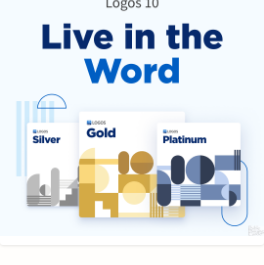What are the different tiers of subscription or package options available through Logos?
Based on the image, provide your answer in one word or phrase.

Silver, Gold, and Platinum